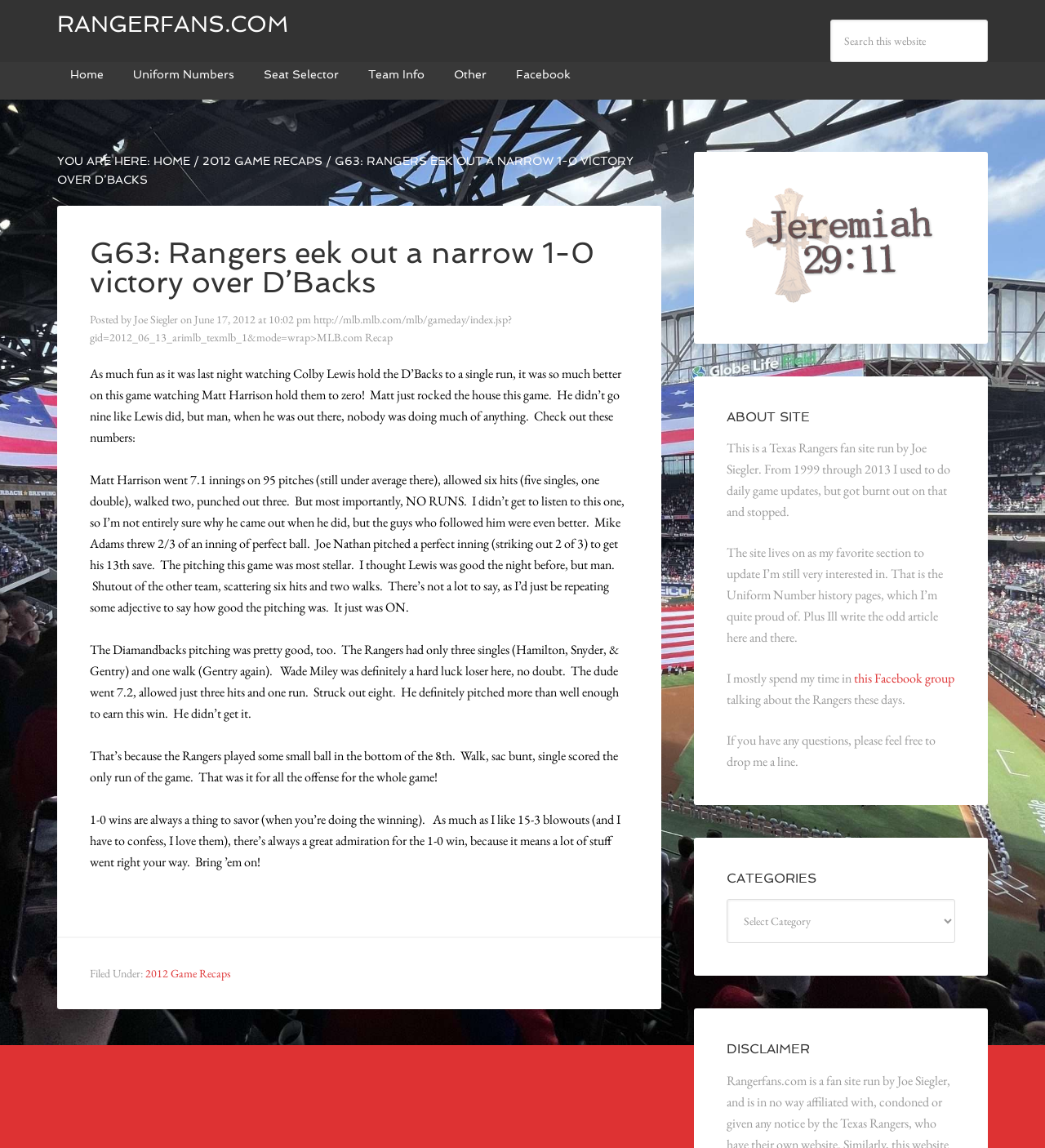Provide a brief response to the question below using a single word or phrase: 
What is the name of the website?

Rangerfans.com